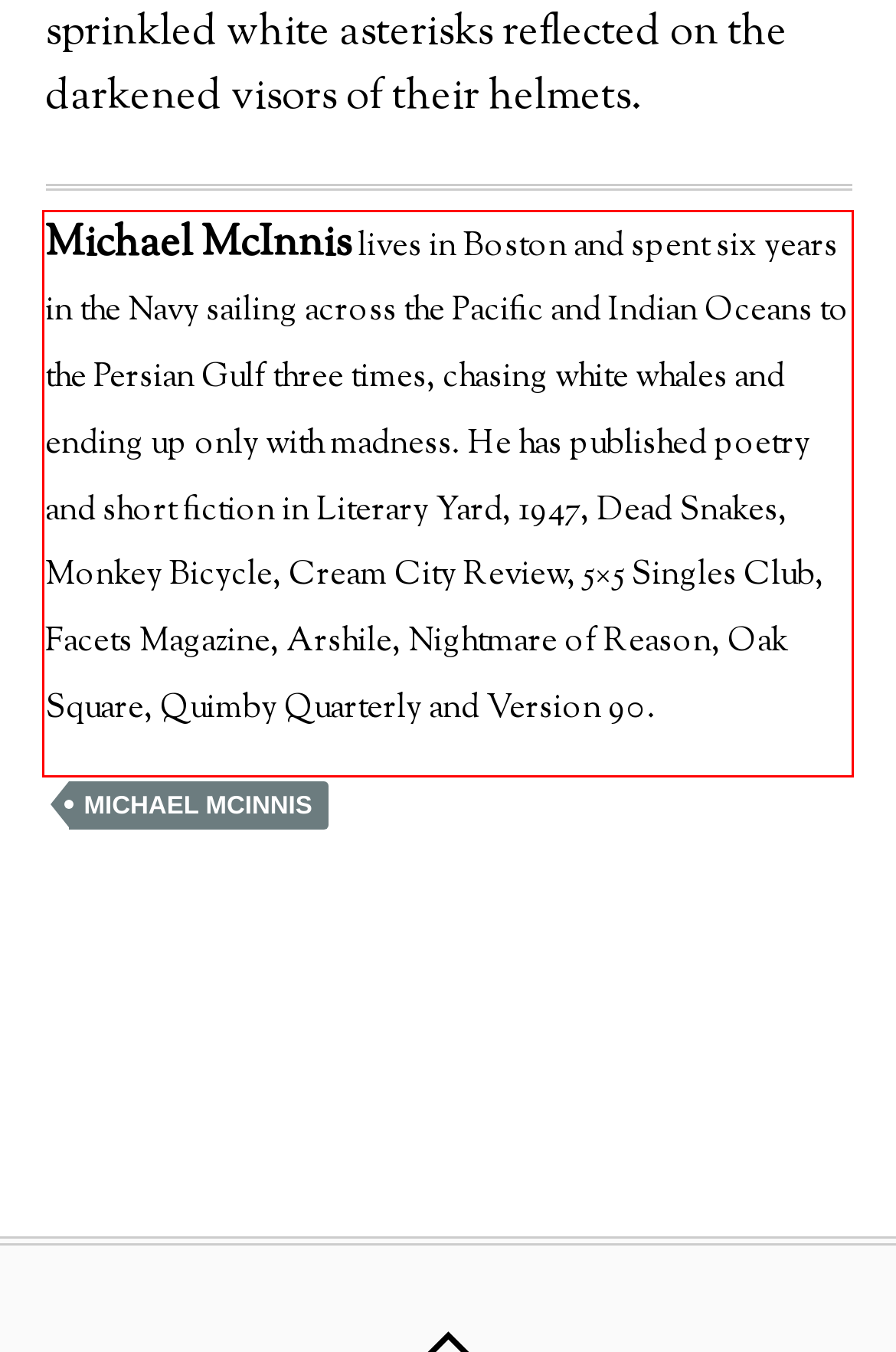You are provided with a webpage screenshot that includes a red rectangle bounding box. Extract the text content from within the bounding box using OCR.

Michael McInnis lives in Boston and spent six years in the Navy sailing across the Pacific and Indian Oceans to the Persian Gulf three times, chasing white whales and ending up only with madness. He has published poetry and short fiction in Literary Yard, 1947, Dead Snakes, Monkey Bicycle, Cream City Review, 5×5 Singles Club, Facets Magazine, Arshile, Nightmare of Reason, Oak Square, Quimby Quarterly and Version 90.